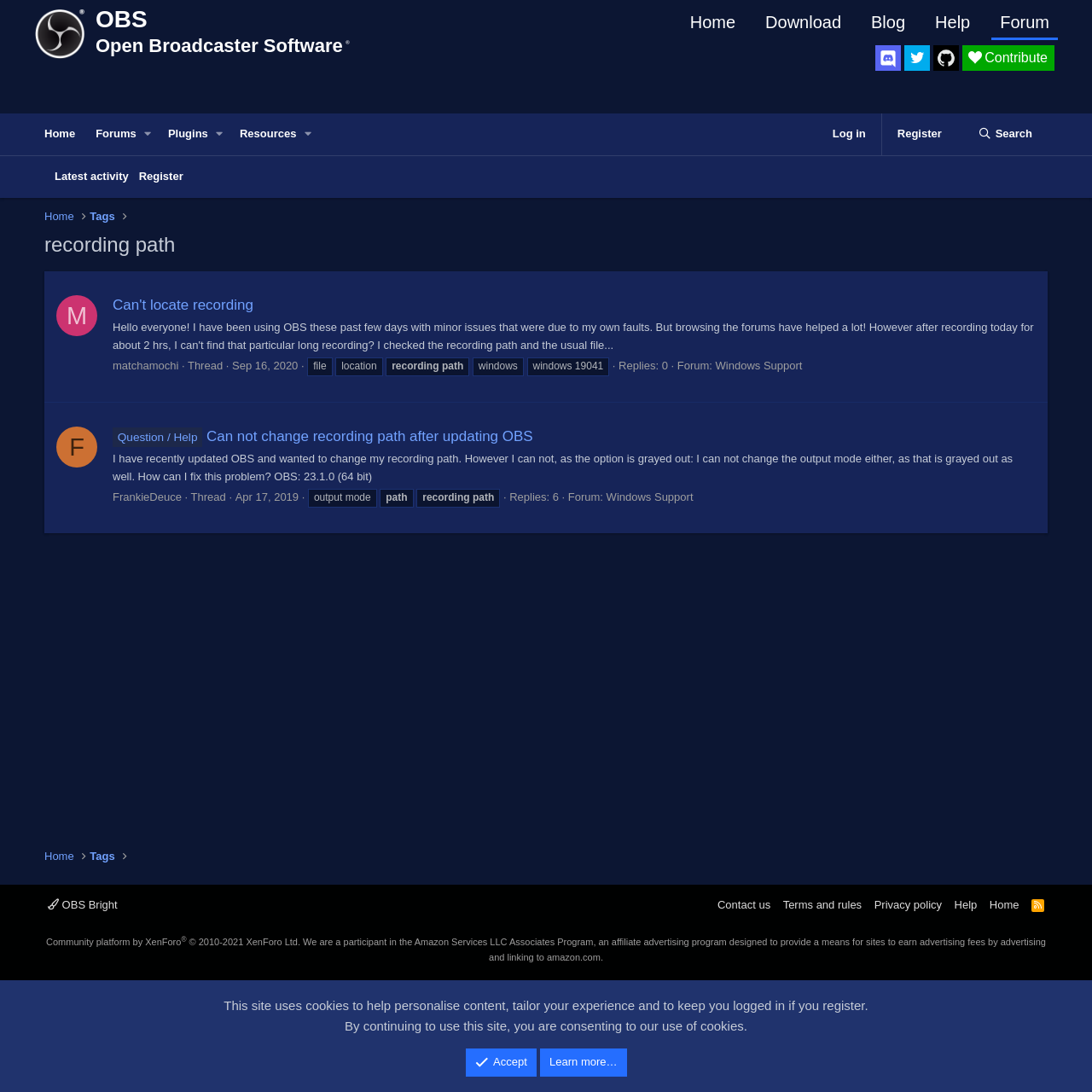Respond to the question with just a single word or phrase: 
What is the name of the forum where the first thread is located?

Windows Support